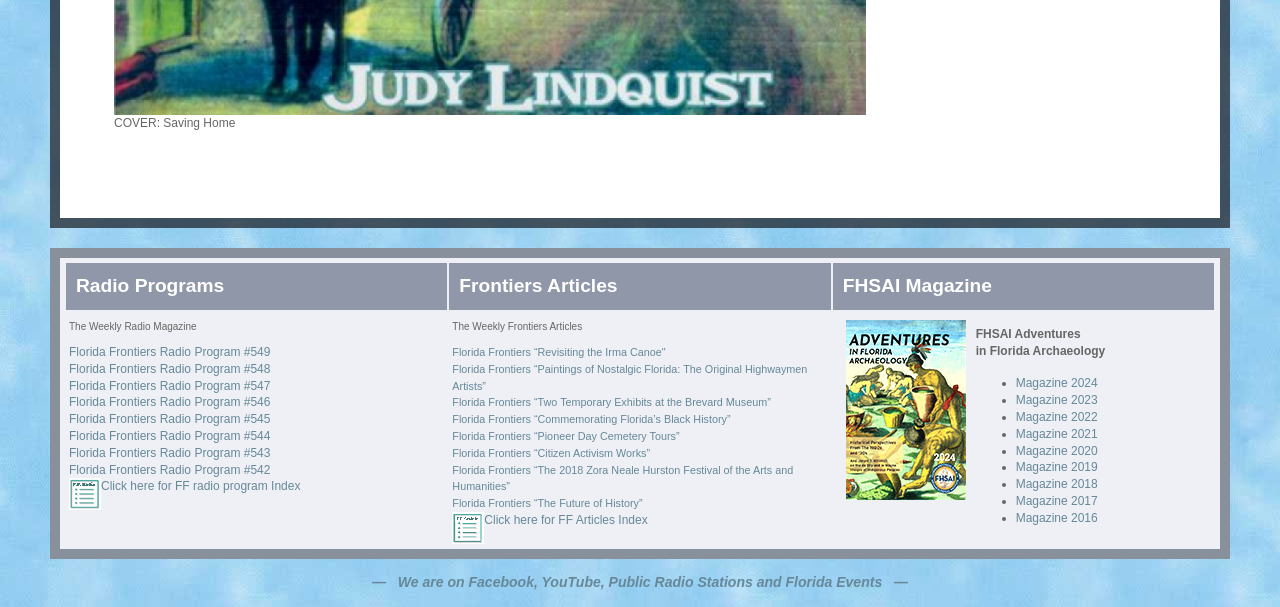Please study the image and answer the question comprehensively:
How many years of magazine archives are available?

I counted the number of links under the heading 'FHSAI Adventures in Florida Archaeology' and found 8 links with titles 'Magazine 20..' which suggests that 8 years of magazine archives are available.